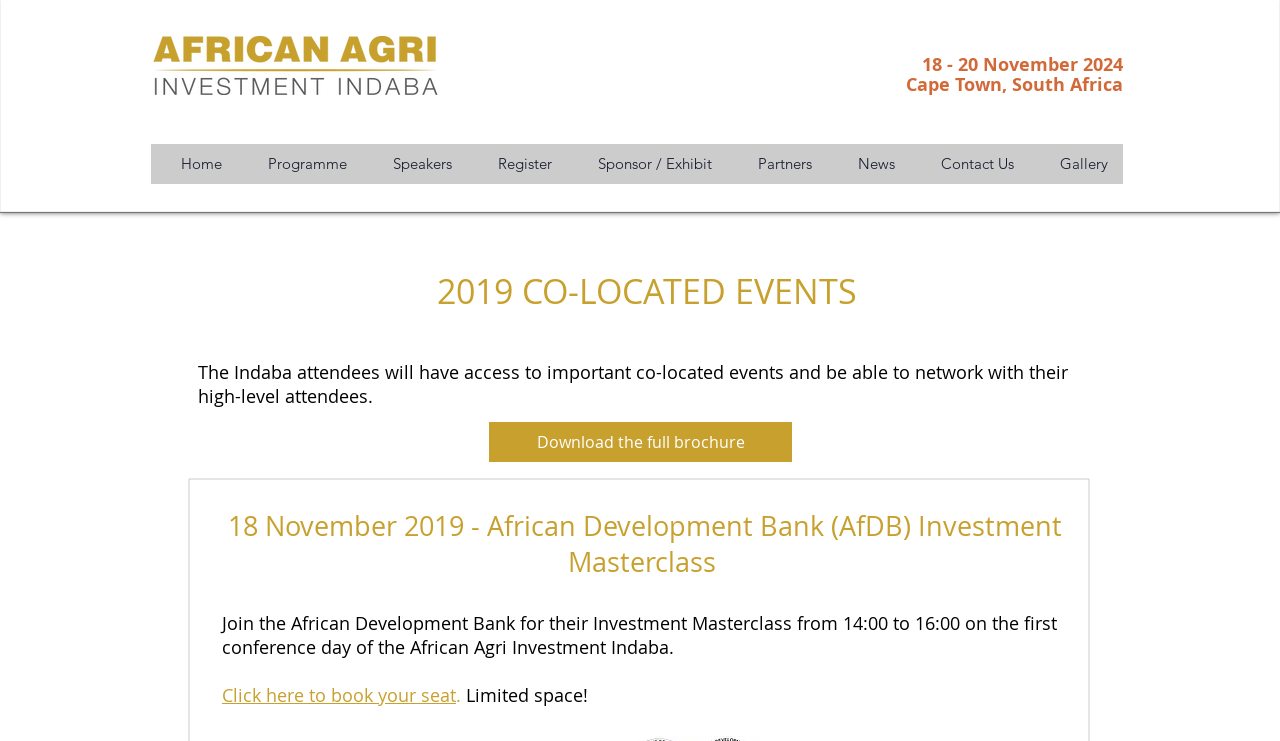What is the name of the investment masterclass?
Please provide a comprehensive and detailed answer to the question.

I found the name of the investment masterclass by looking at the StaticText element with the text '18 November 2019 - African Development Bank (AfDB) Investment Masterclass' which is located in the middle of the webpage.